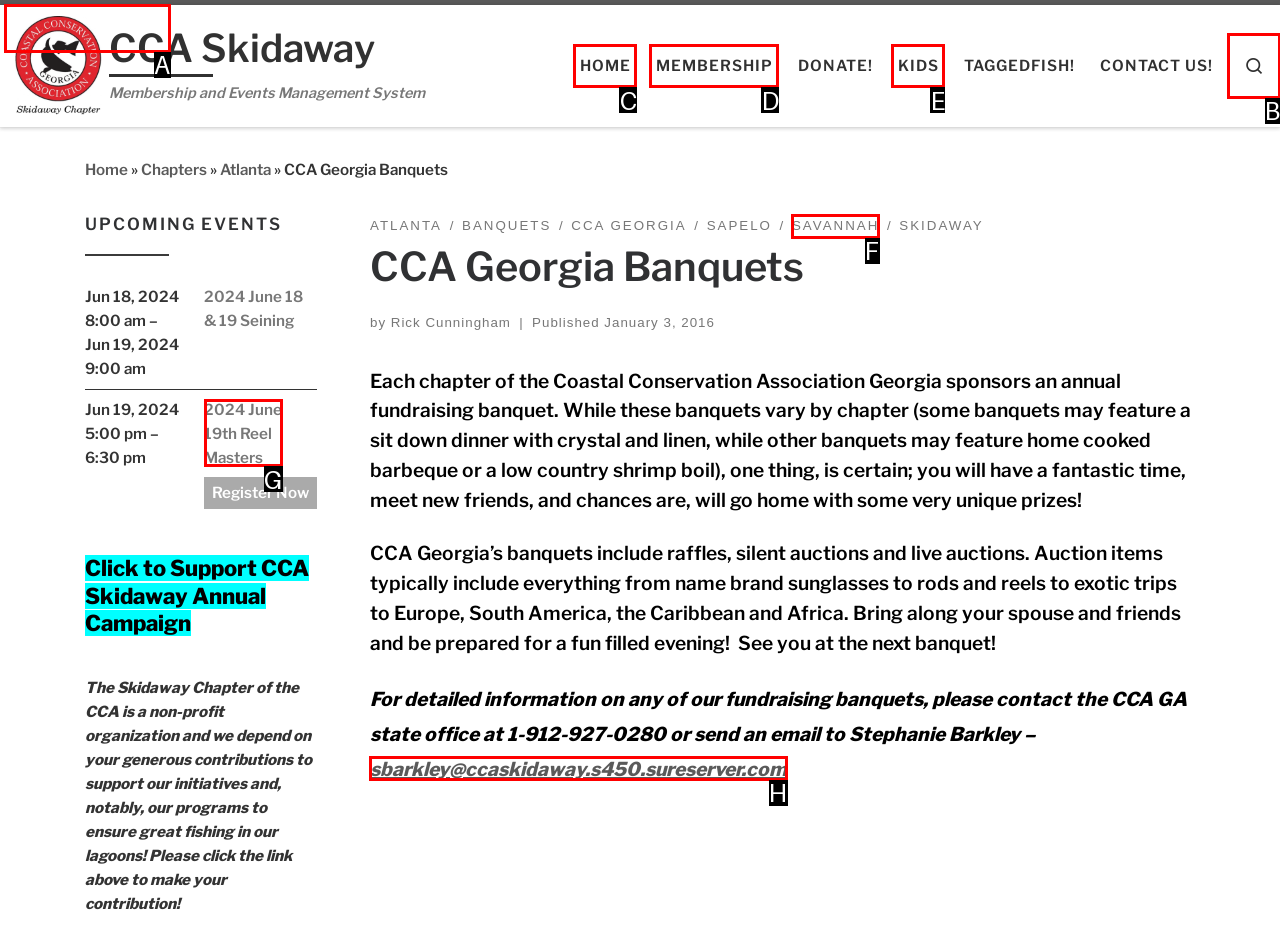Which option should be clicked to execute the task: Select Region/Language?
Reply with the letter of the chosen option.

None